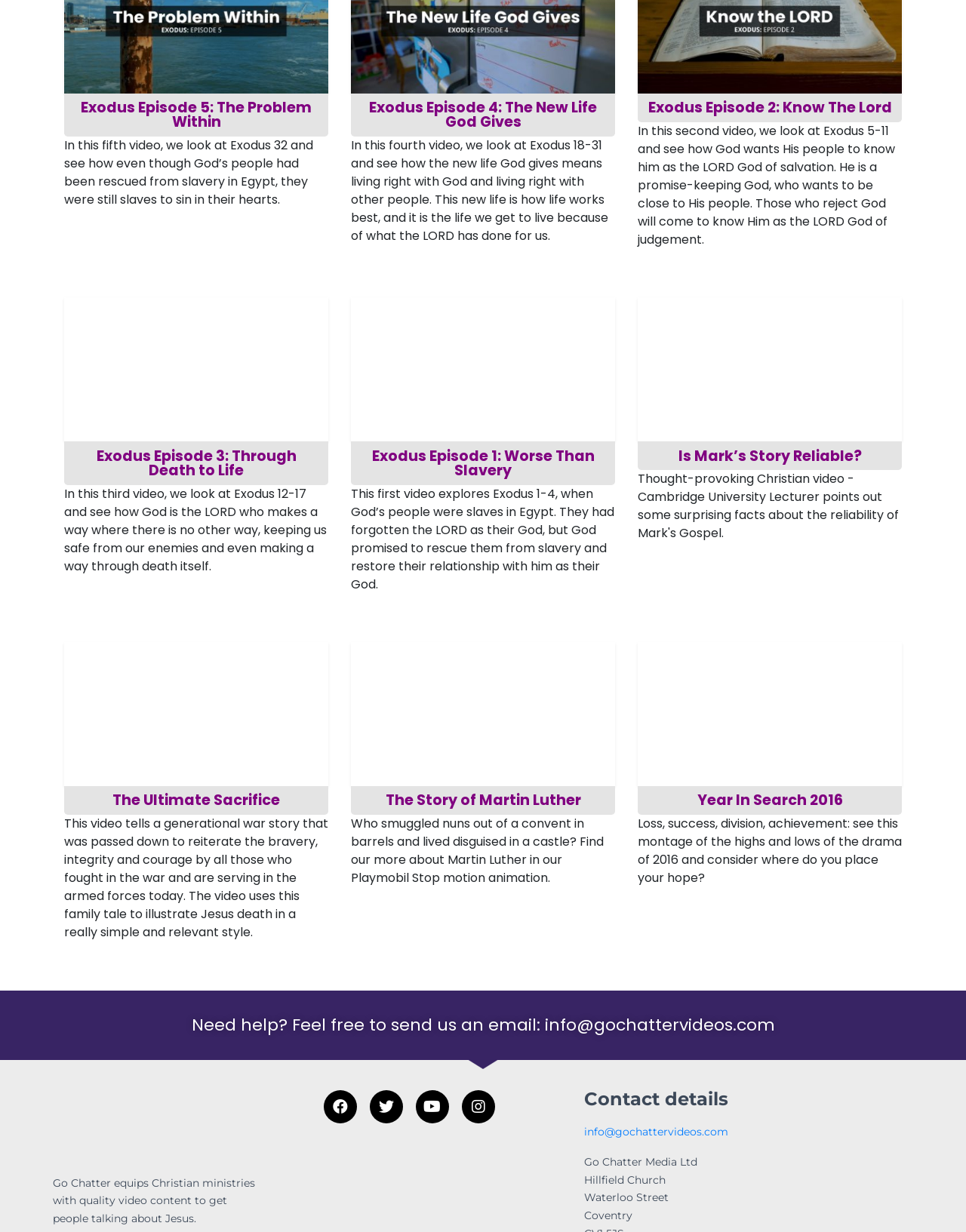Determine the bounding box for the HTML element described here: "parent_node: Year In Search 2016". The coordinates should be given as [left, top, right, bottom] with each number being a float between 0 and 1.

[0.66, 0.572, 0.934, 0.586]